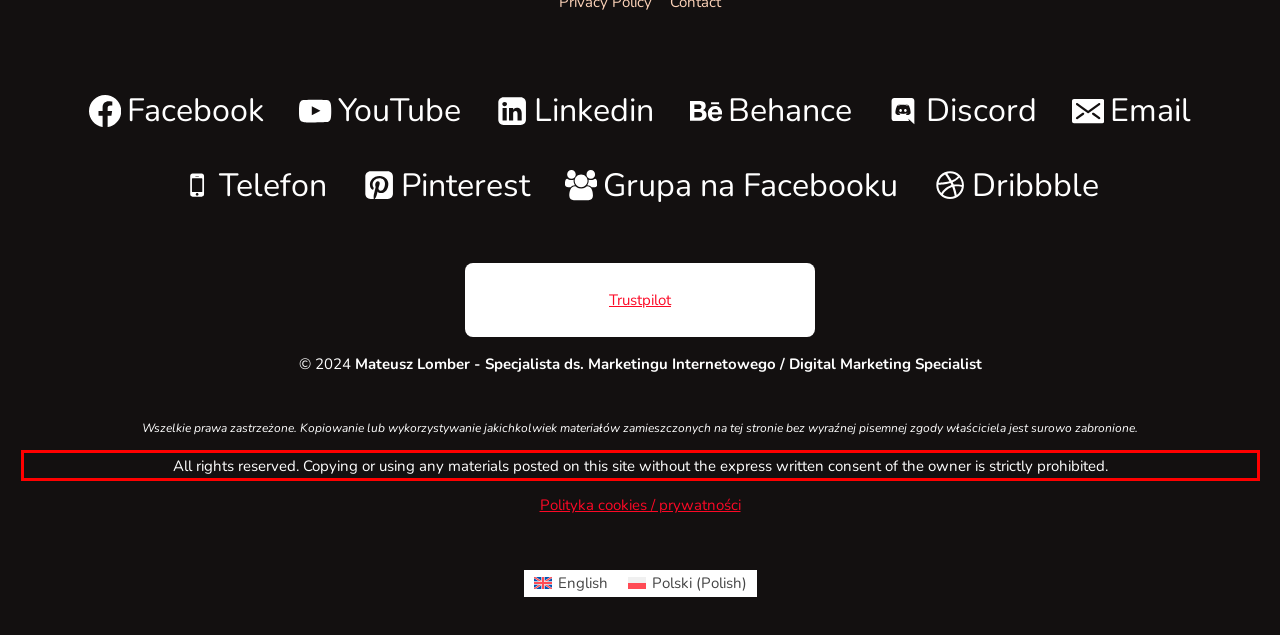You are provided with a screenshot of a webpage that includes a UI element enclosed in a red rectangle. Extract the text content inside this red rectangle.

All rights reserved. Copying or using any materials posted on this site without the express written consent of the owner is strictly prohibited.